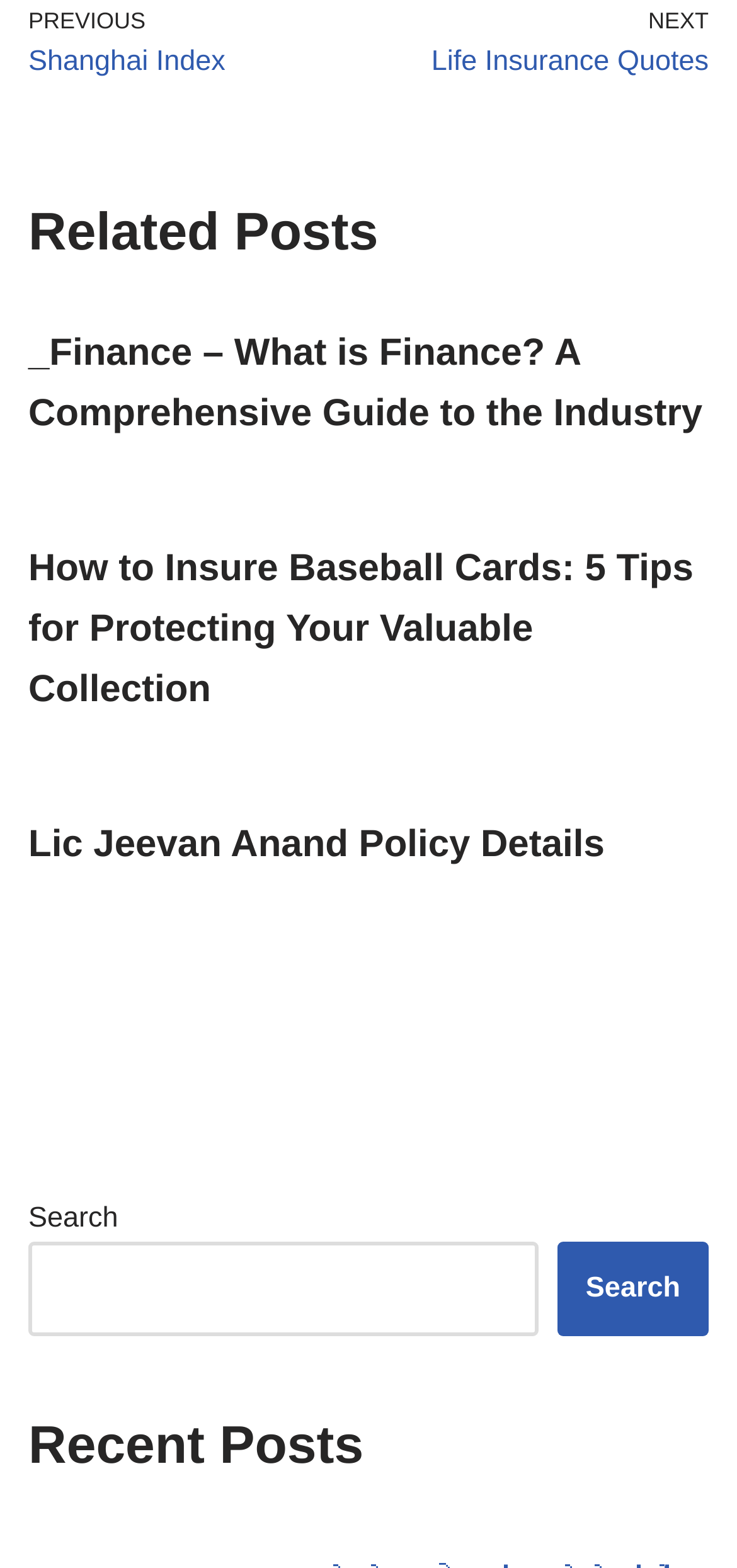What is the purpose of the search box?
Refer to the image and give a detailed response to the question.

The search box is located at the bottom of the webpage, and it has a label 'Search' and a button 'Search'. This suggests that the purpose of the search box is to allow users to search for specific posts or content within the webpage.